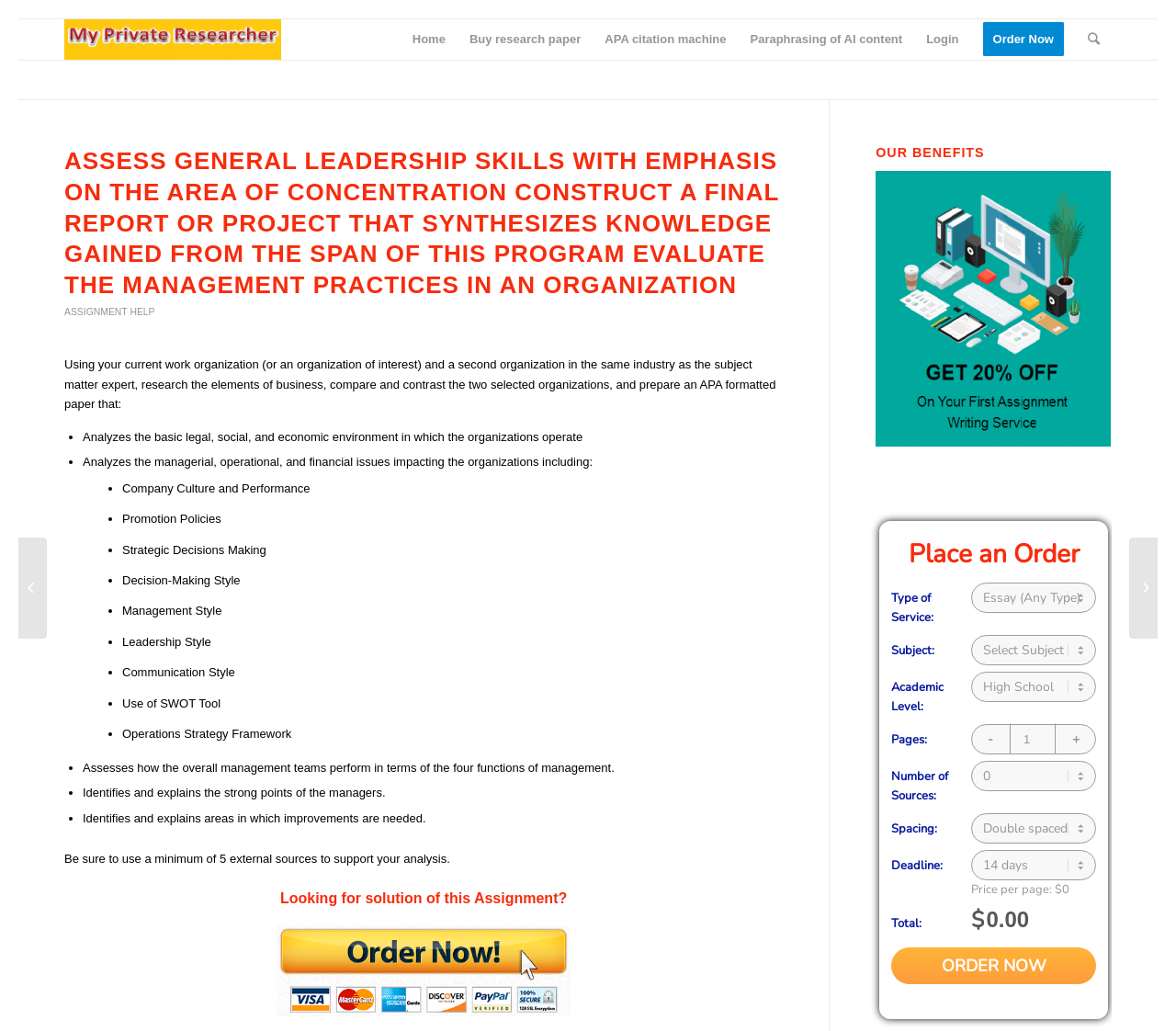Explain in detail what you observe on this webpage.

This webpage appears to be an assignment help platform, where users can place orders for academic papers. At the top of the page, there is a navigation menu with links to "Home", "Buy research paper", "APA citation machine", "Paraphrasing of AI content", "Login", and "Order Now". 

Below the navigation menu, there is a heading that reads "ASSESS GENERAL LEADERSHIP SKILLS WITH EMPHASIS ON THE AREA OF CONCENTRATION CONSTRUCT A FINAL REPORT OR PROJECT THAT SYNTHESIZES KNOWLEDGE GAINED FROM THE SPAN OF THIS PROGRAM EVALUATE THE MANAGEMENT PRACTICES IN AN ORGANIZATION". This heading is followed by a paragraph of text that explains the assignment requirements, including researching the elements of business, comparing and contrasting two organizations, and preparing an APA-formatted paper.

The assignment requirements are further broken down into a list of bullet points, which include analyzing the legal, social, and economic environment of the organizations, analyzing managerial, operational, and financial issues, and assessing the overall management teams' performance.

To the right of the assignment requirements, there is a table with a heading "OUR BENEFITS". The table has several rows, each with a grid cell containing a label and a dropdown menu or input field. The labels include "Type of Service", "Subject", "Academic Level", "Pages", "Number of Sources", "Spacing", and "Deadline". 

At the bottom of the page, there is a heading "Looking for solution of this Assignment?" with a link to place an order.